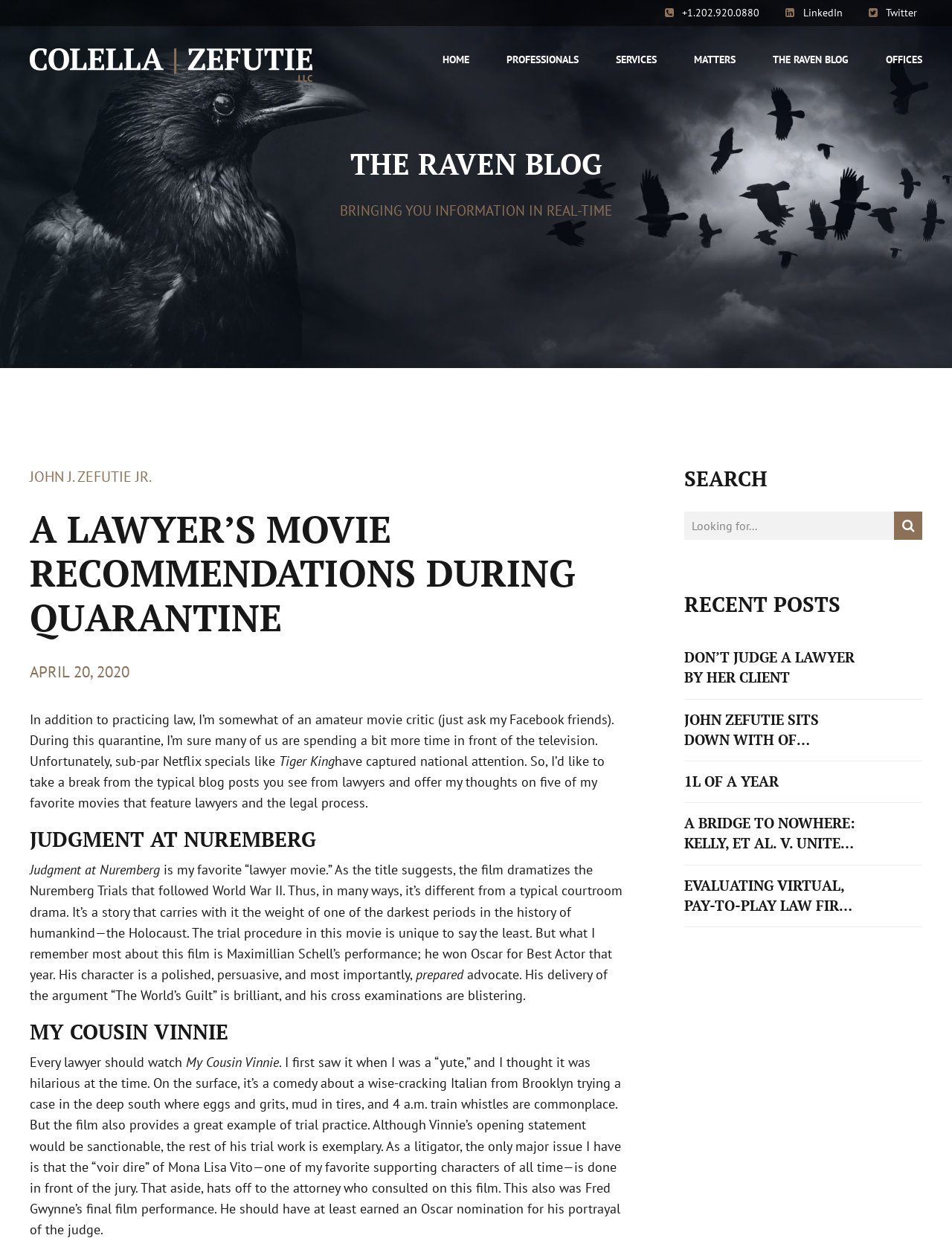How many social media links are available?
Look at the image and respond with a one-word or short-phrase answer.

3